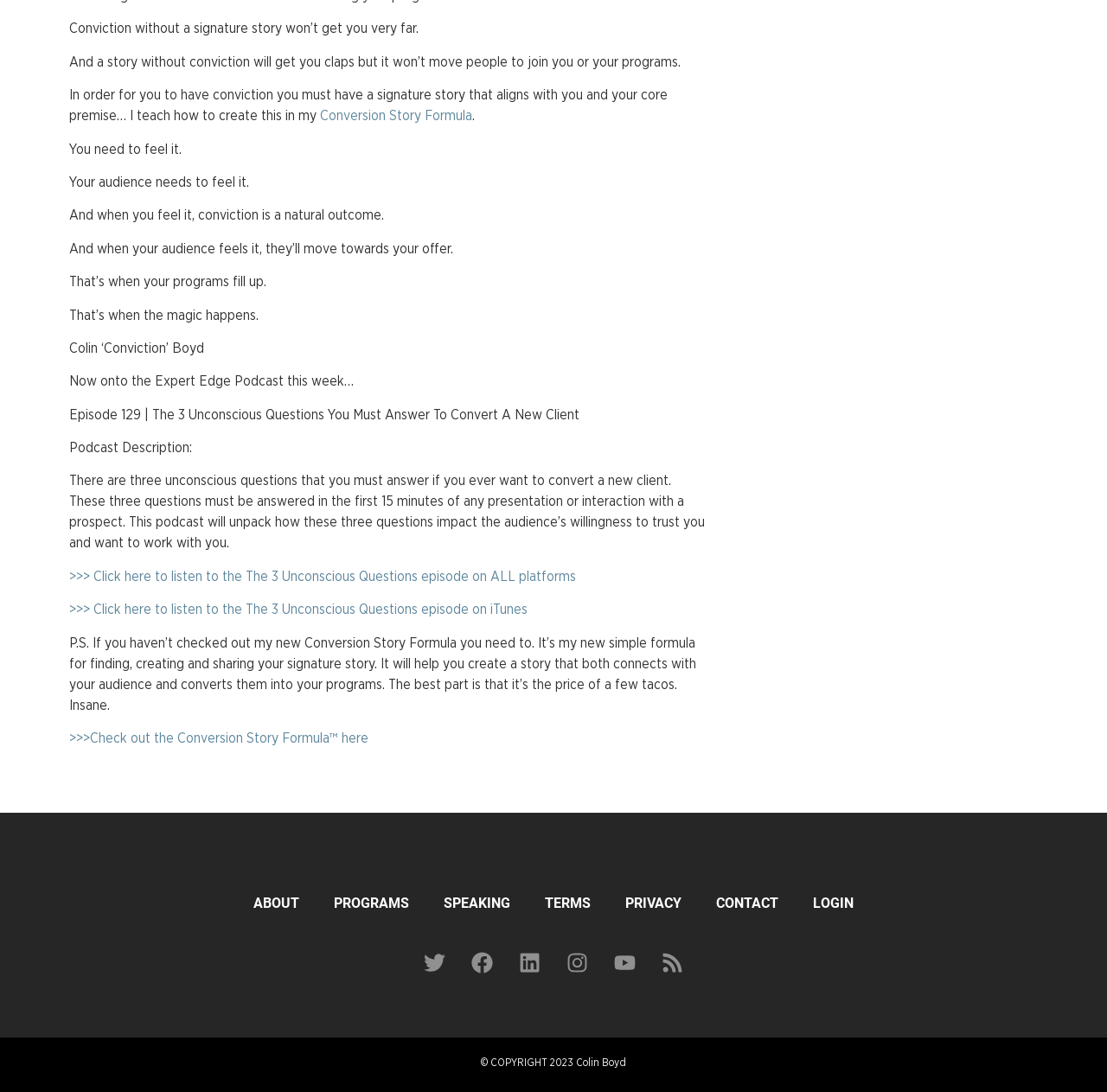Utilize the details in the image to give a detailed response to the question: What is the name of the formula taught by Colin Boyd?

The name of the formula taught by Colin Boyd is the Conversion Story Formula, as mentioned in the text 'I teach how to create this in my Conversion Story Formula' and also in the link '>>>Check out the Conversion Story Formula™ here'.